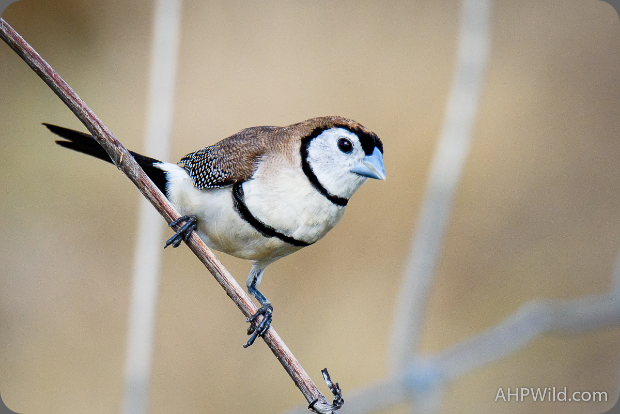Where is the Double-barred Finch often found?
From the screenshot, provide a brief answer in one word or phrase.

Wooded areas and gardens in Australia